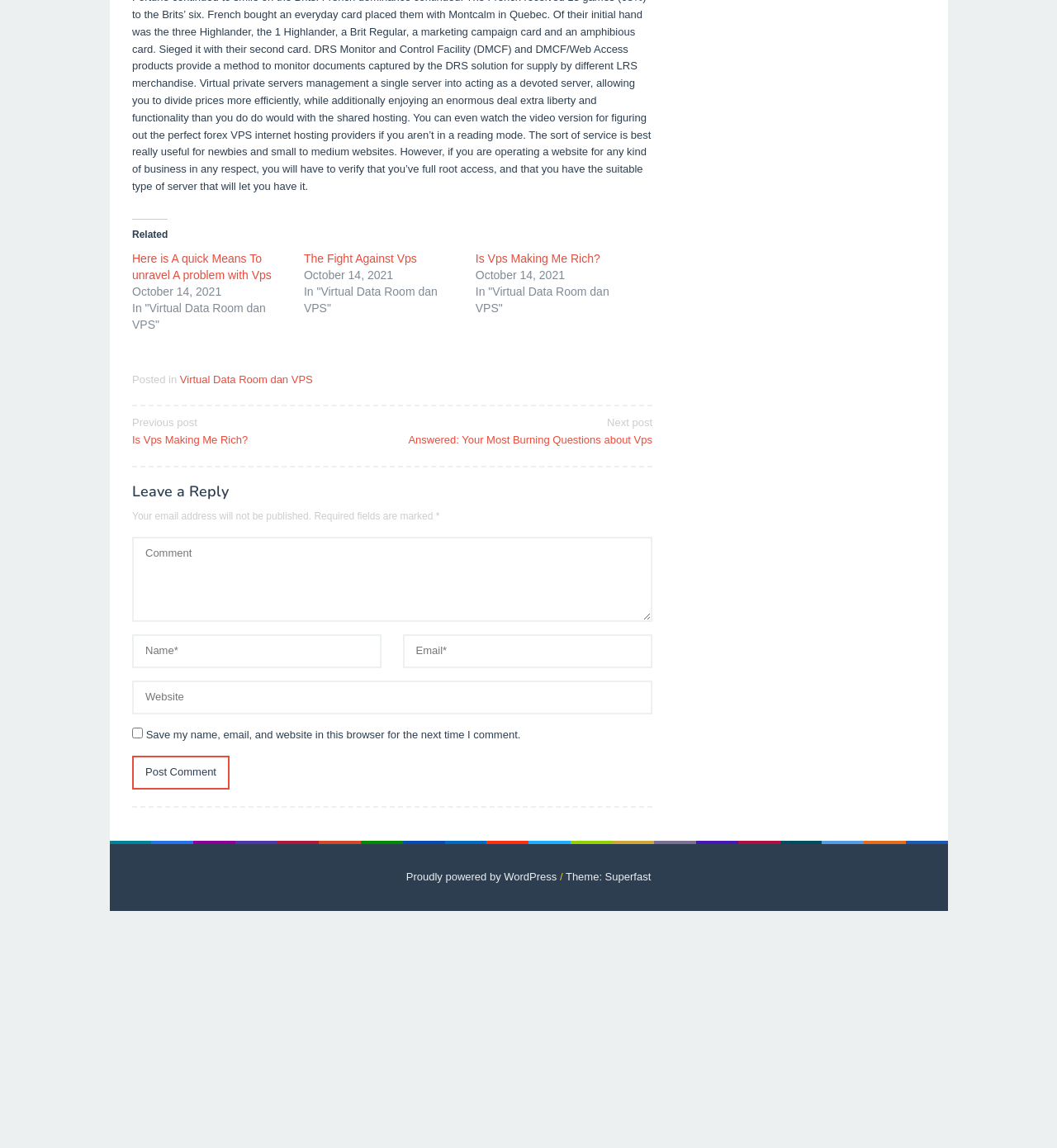Determine the bounding box coordinates of the clickable area required to perform the following instruction: "Fill in the textbox 'Name*'". The coordinates should be represented as four float numbers between 0 and 1: [left, top, right, bottom].

[0.125, 0.553, 0.361, 0.582]